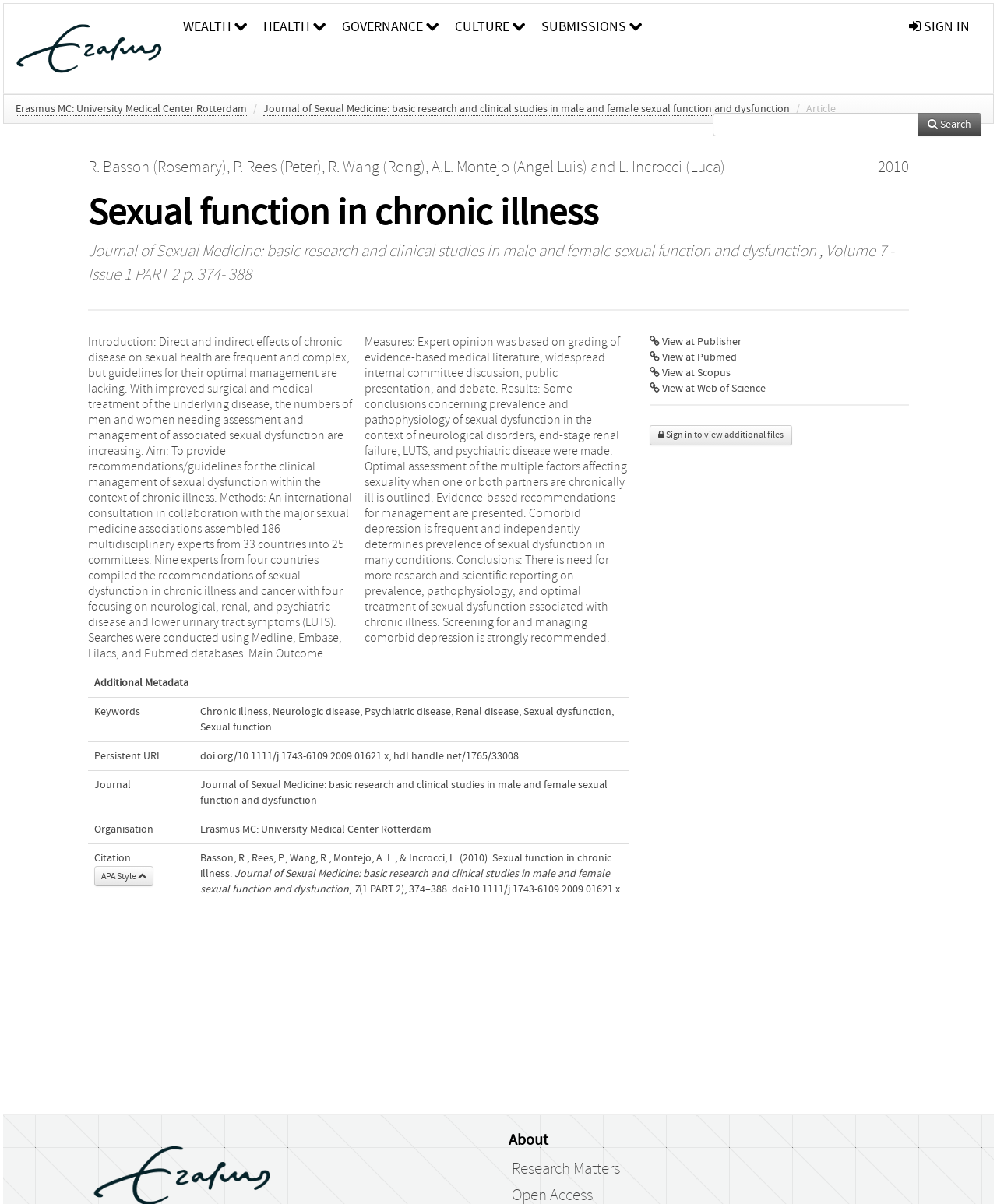What is the name of the university repository?
Based on the image, provide a one-word or brief-phrase response.

RePub